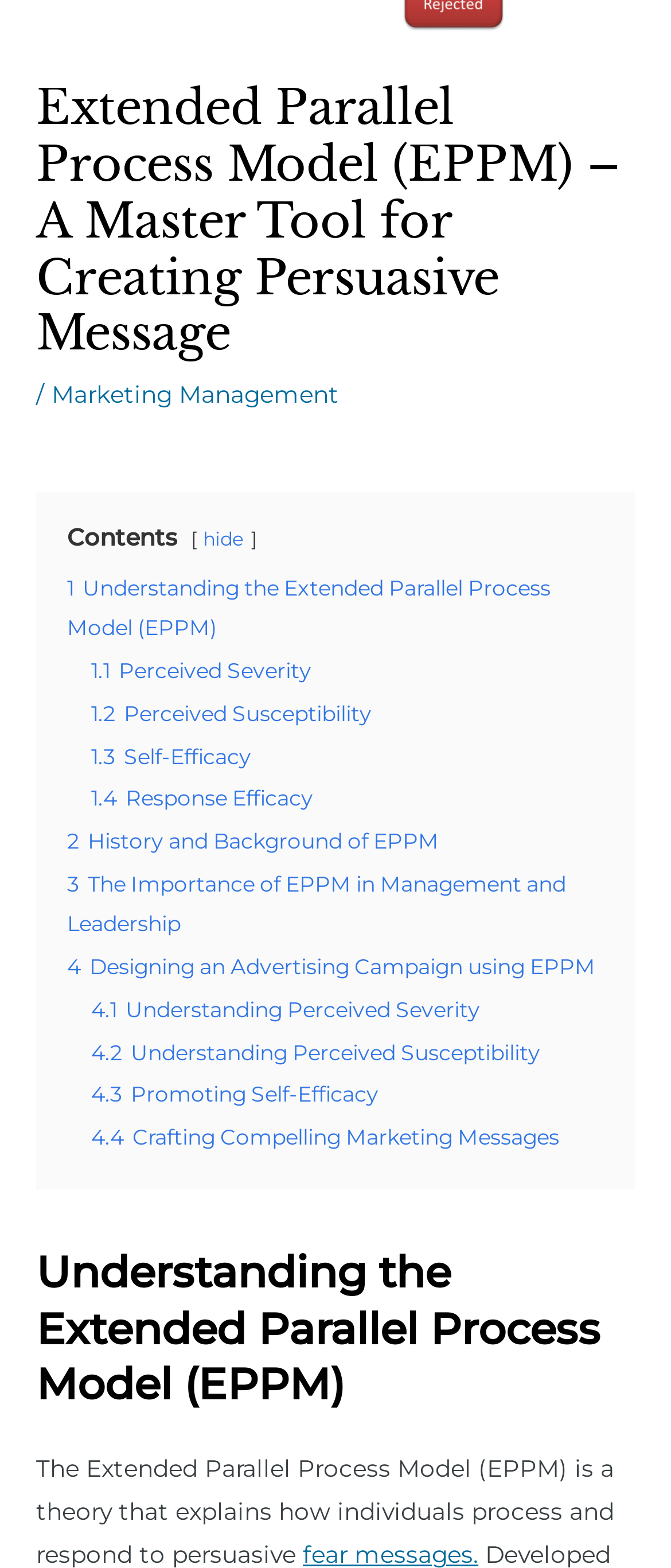Identify the bounding box coordinates for the UI element that matches this description: "4.2 Understanding Perceived Susceptibility".

[0.136, 0.662, 0.805, 0.679]